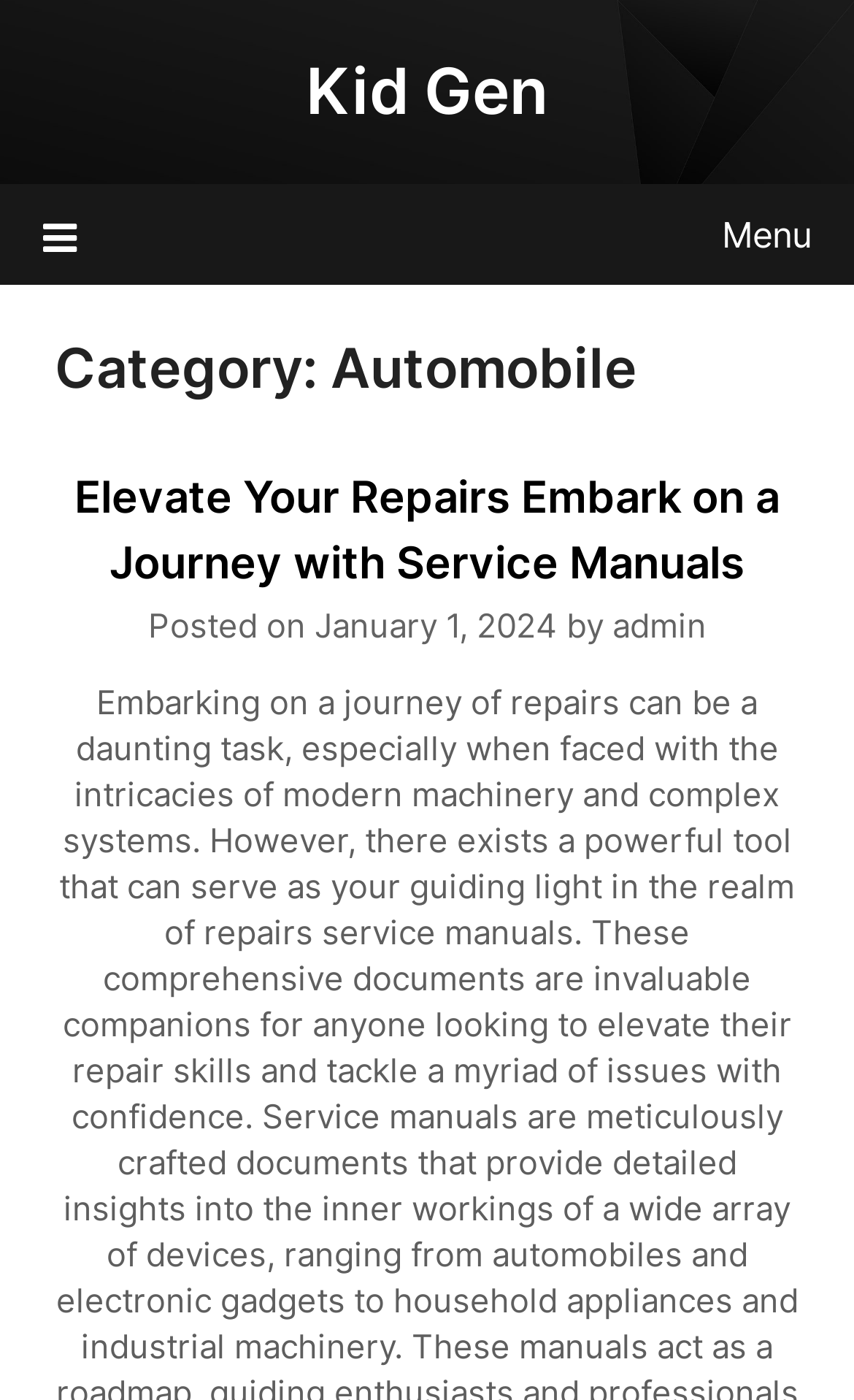Please answer the following question using a single word or phrase: 
What is the title of the main article?

Elevate Your Repairs Embark on a Journey with Service Manuals